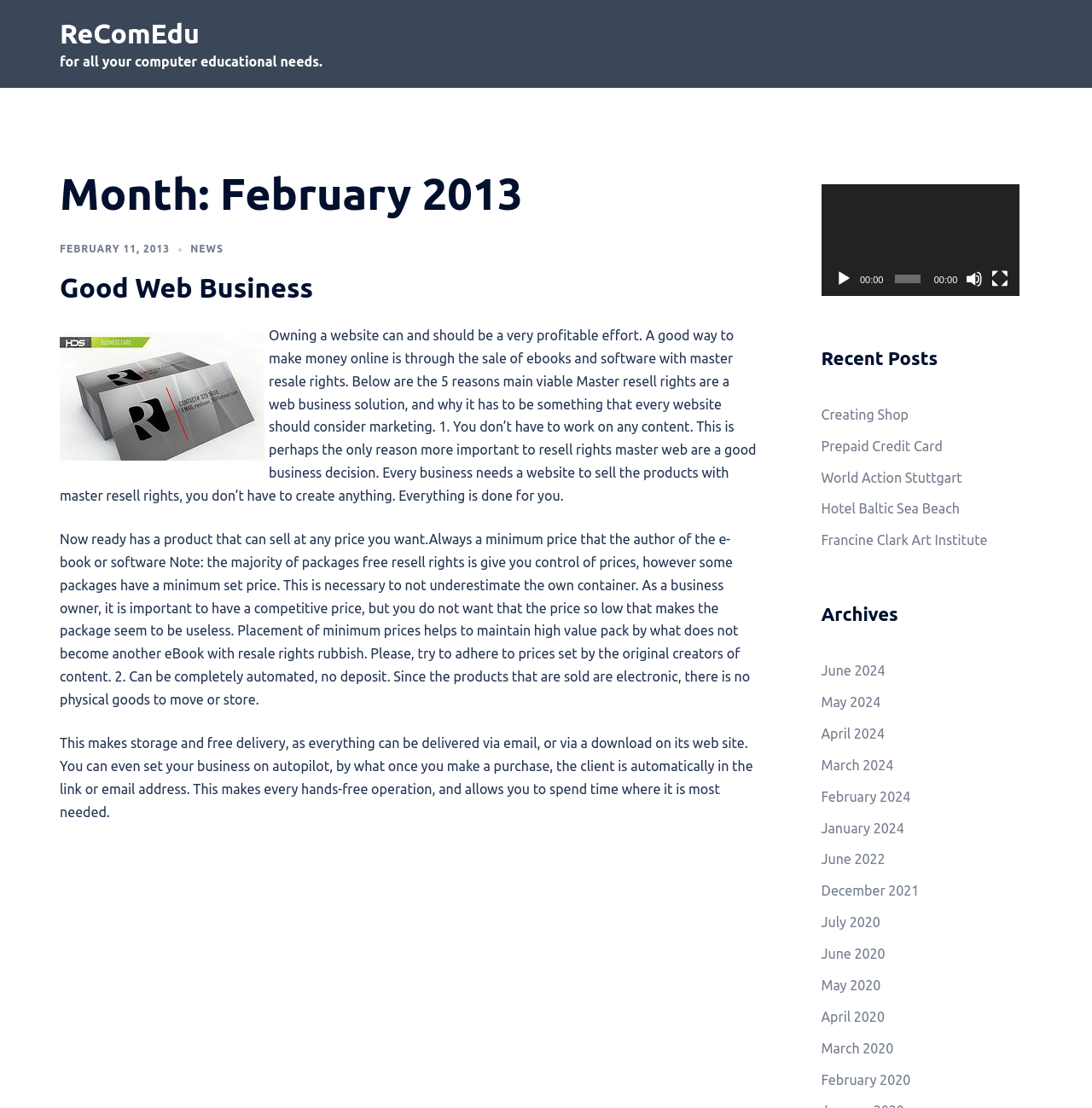Give a one-word or one-phrase response to the question:
What is the main topic of the webpage?

Computer educational needs